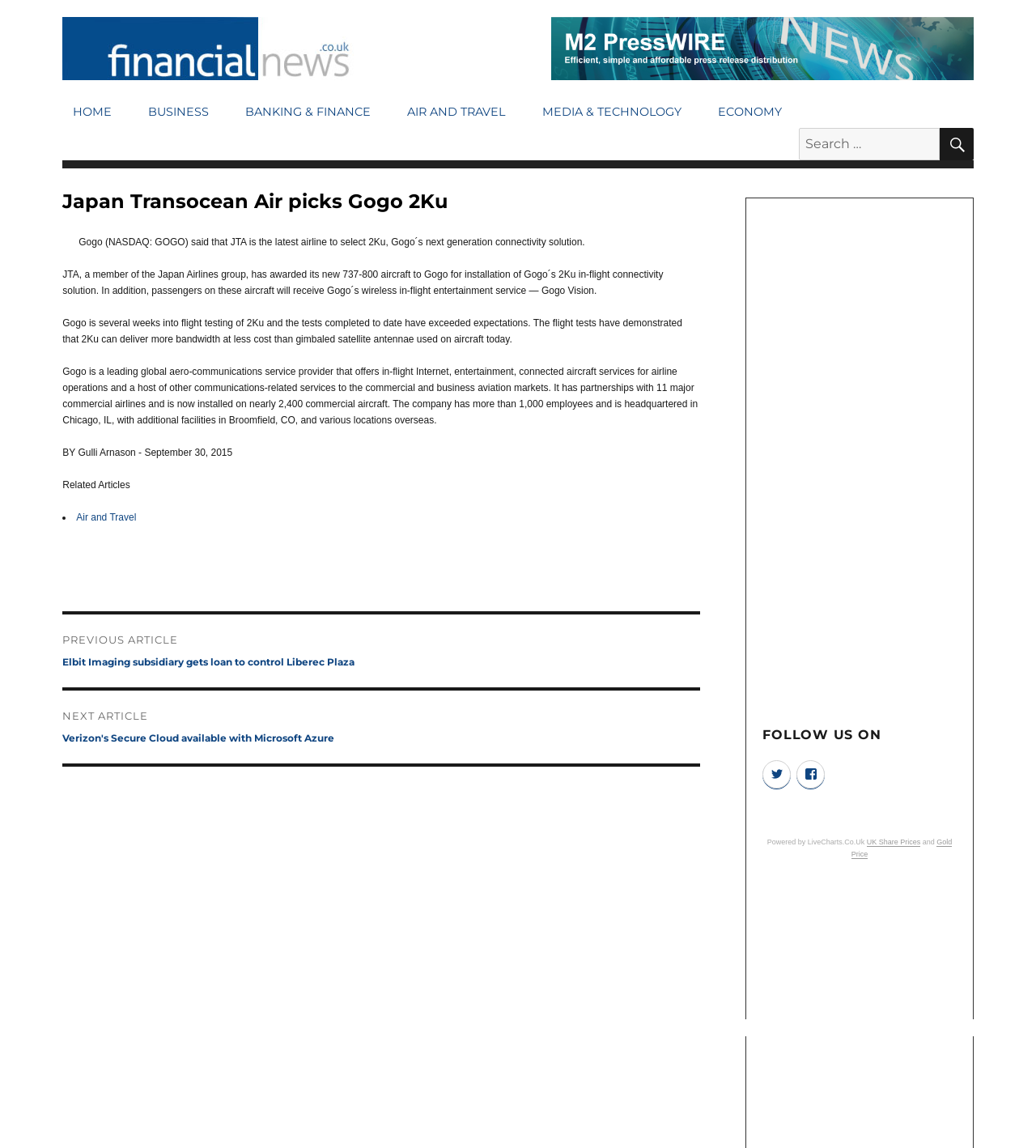Give an extensive and precise description of the webpage.

This webpage is about financial news, specifically an article titled "Japan Transocean Air picks Gogo 2Ku". At the top, there is a navigation menu with links to different sections such as "HOME", "BUSINESS", "BANKING & FINANCE", and more. Next to the navigation menu, there is a search bar with a button labeled "SEARCH".

Below the navigation menu, the main content of the webpage begins. The article's title is displayed prominently, followed by an image. The article's text is divided into several paragraphs, discussing Gogo's 2Ku connectivity solution and its adoption by Japan Transocean Air. The text also mentions Gogo's flight testing and its partnerships with major airlines.

To the right of the article, there is a section with a heading "Related Articles" and a list of links to other articles, including "Air and Travel". Below this section, there is a navigation menu labeled "Posts" with links to previous and next posts.

Further down the page, there are two advertisements, one on the left and one on the right, both displayed in iframes. Above the right-hand advertisement, there is a heading "FOLLOW US ON" and a navigation menu with links to social media platforms such as Twitter and Facebook.

At the very bottom of the page, there is a text "Powered by LiveCharts.Co.Uk" and links to "UK Share Prices" and "Gold Price".